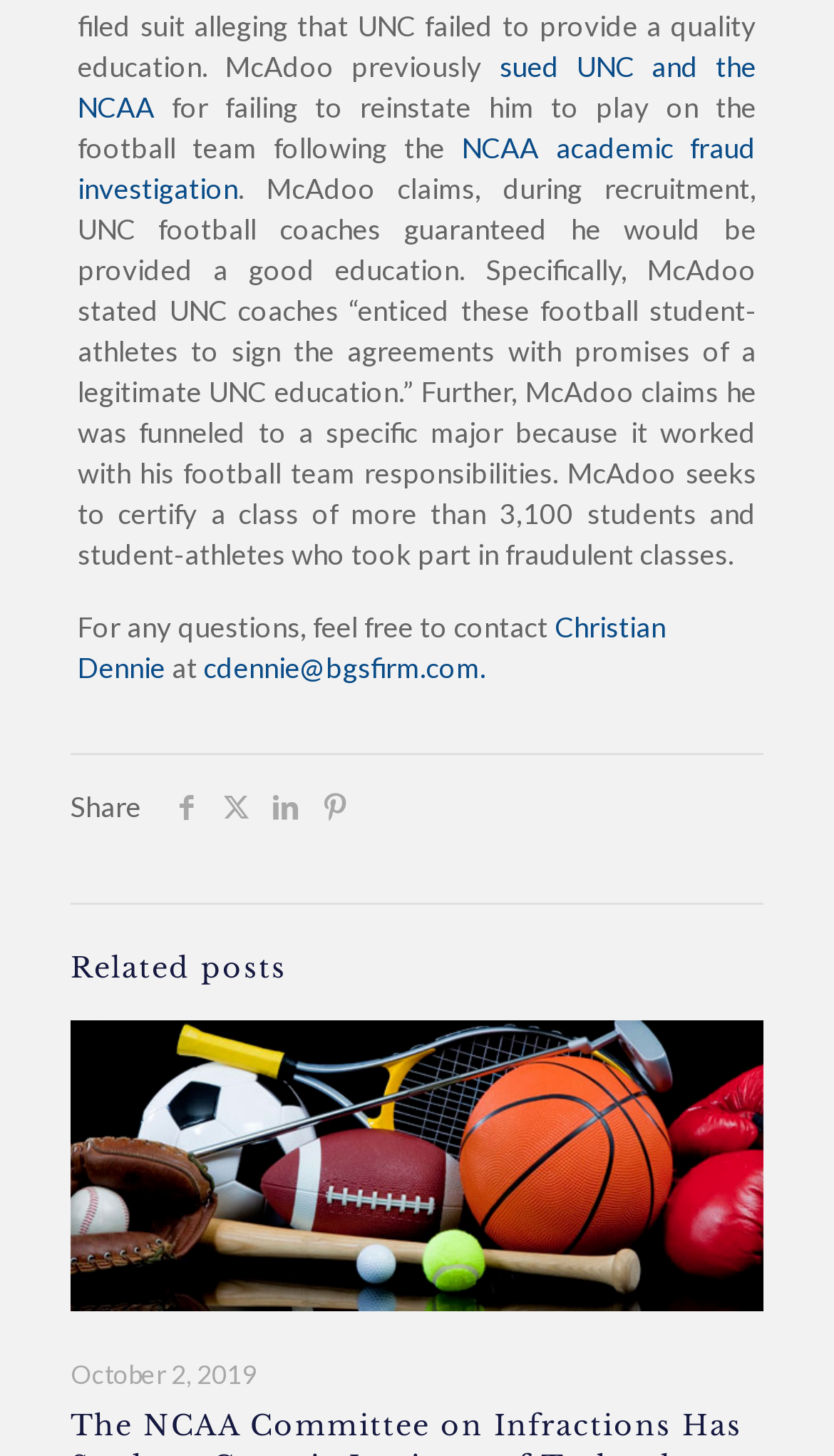Answer the question below using just one word or a short phrase: 
How many students is McAdoo seeking to certify?

Over 3,100